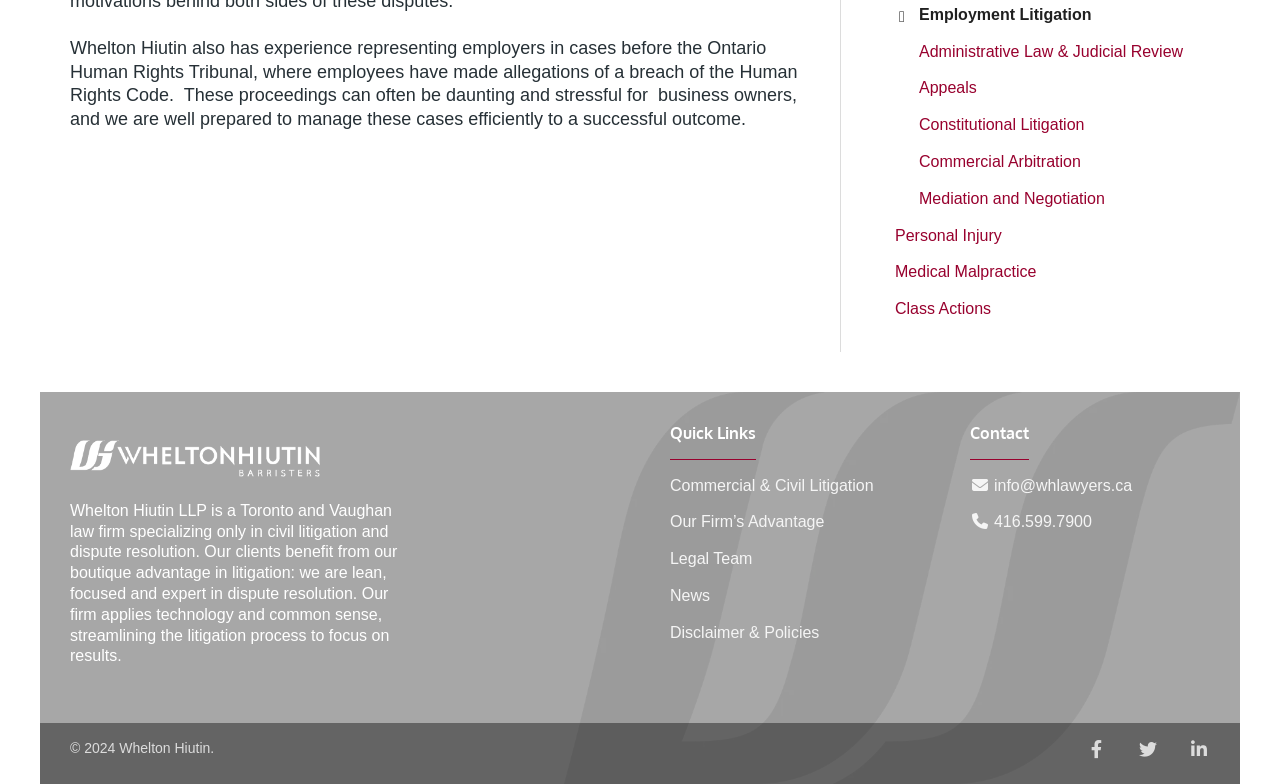Using the provided element description: "Mediation and Negotiation", determine the bounding box coordinates of the corresponding UI element in the screenshot.

[0.718, 0.242, 0.863, 0.264]